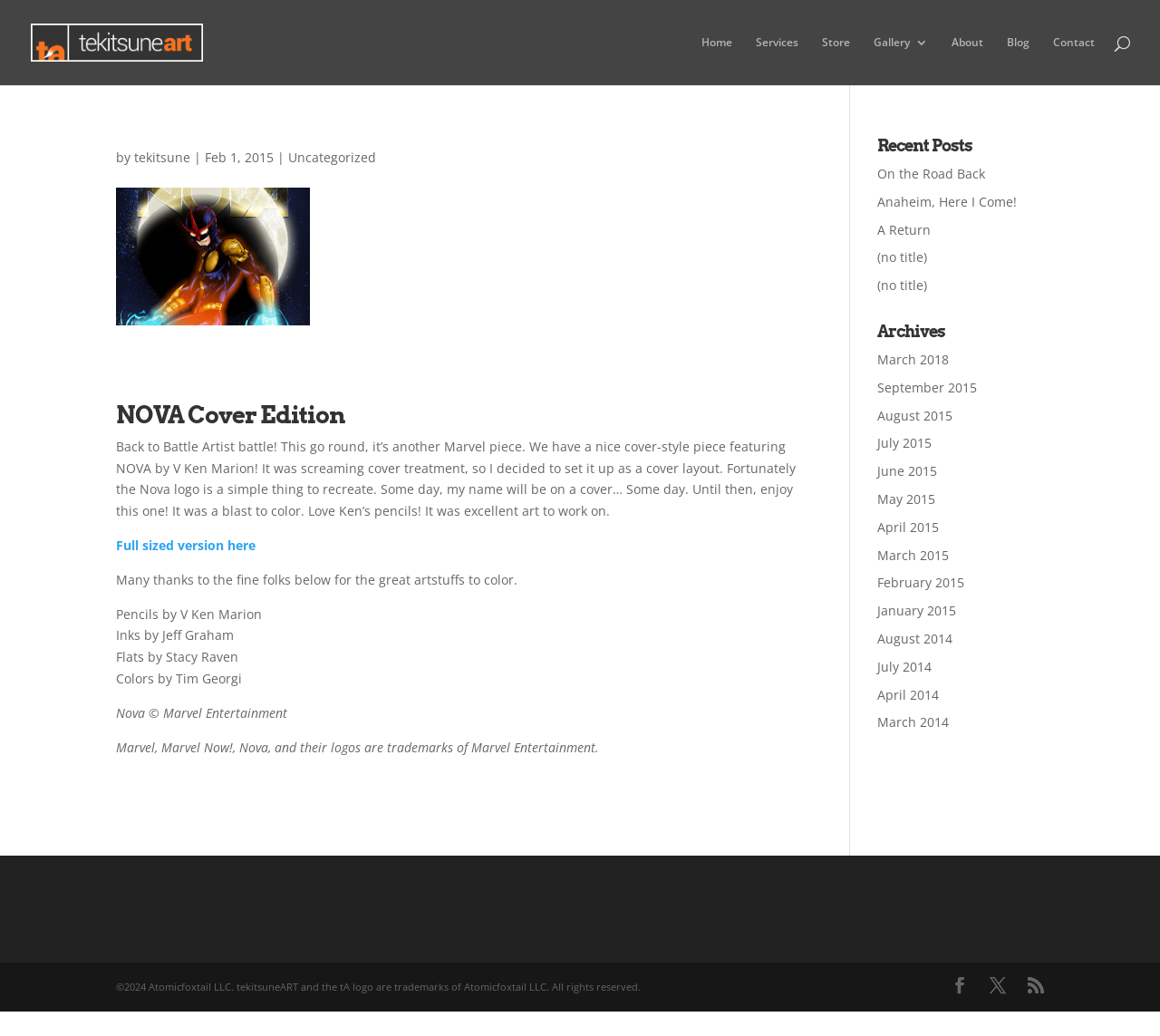Create a detailed summary of the webpage's content and design.

The webpage is a personal art blog, titled "tekitsuneART". At the top, there is a logo image and a link to the homepage. Below the logo, there is a navigation menu with links to "Home", "Services", "Store", "Gallery 3", "About", "Blog", and "Contact".

The main content of the page is an article with a heading "NOVA Cover Edition". The article features a Marvel-themed artwork, with a description of the artwork and credits to the artists involved. There are also links to a full-sized version of the artwork and acknowledgments to the artists who contributed to the piece.

To the right of the article, there is a sidebar with a heading "Recent Posts", listing several links to recent blog posts. Below the recent posts, there is a heading "Archives", with links to monthly archives of blog posts dating back to 2014.

At the bottom of the page, there is a footer section with copyright information and links to social media profiles. The footer also features a trademark notice for the tekitsuneART logo and the company Atomicfoxtail LLC.